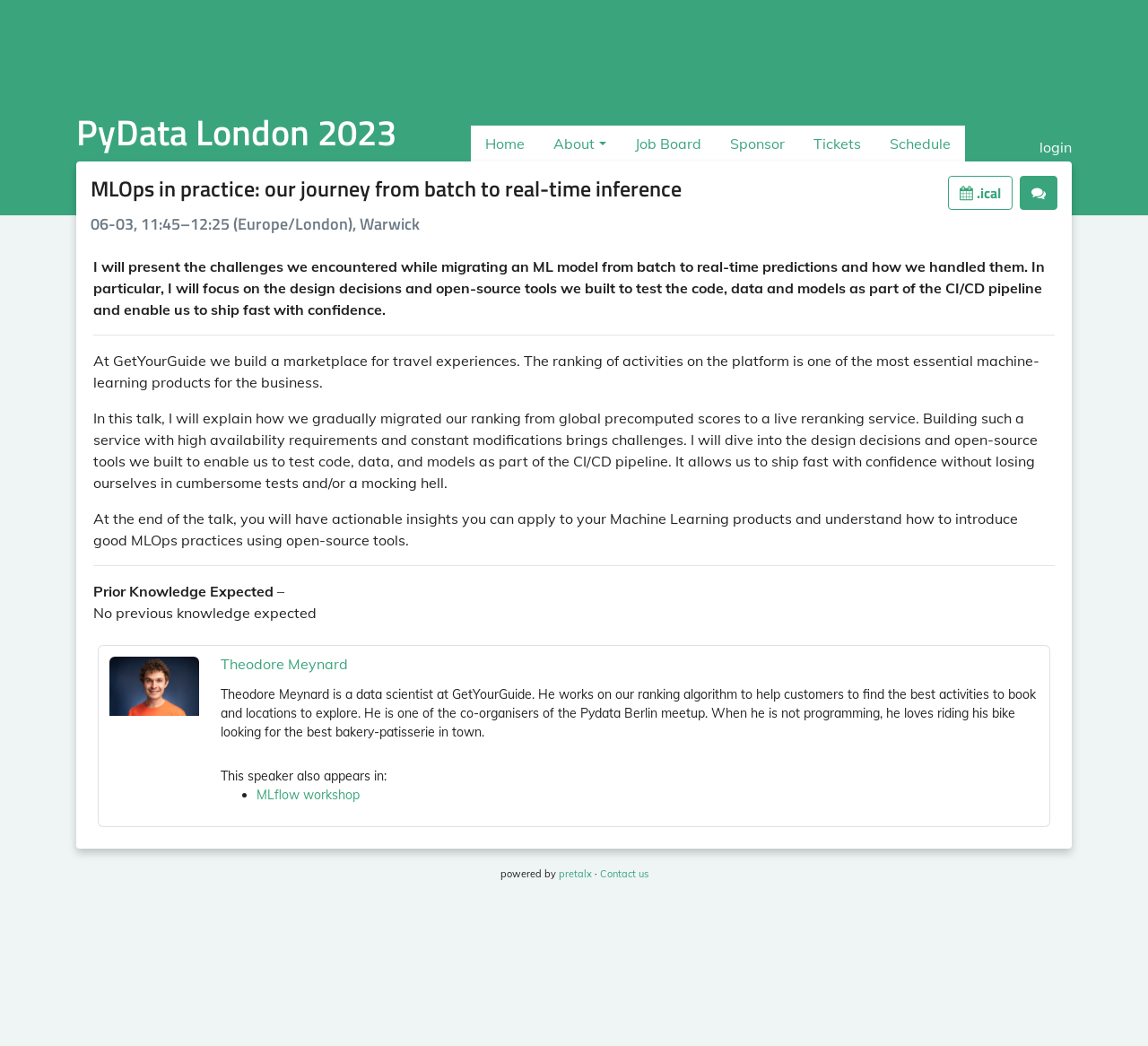Generate a thorough description of the webpage.

This webpage appears to be a conference talk page, specifically for a talk titled "MLOps in practice: our journey from batch to real-time inference" at PyData London 2023. 

At the top of the page, there is a navigation bar with links to "Home", "Job Board", "Sponsor", "Tickets", "Schedule", and "login". 

Below the navigation bar, there is a main section that contains the talk details. The talk title is prominently displayed, along with links to add the event to a calendar and a clock icon indicating the time of the talk. 

The talk description is divided into several paragraphs, which explain the challenges of migrating an ML model from batch to real-time predictions and how the speaker handled them. The description also mentions the design decisions and open-source tools used to test code, data, and models as part of the CI/CD pipeline.

There is a horizontal separator line below the talk description, followed by a section that provides more information about the talk, including a note about prior knowledge expected and a brief bio of the speaker, Theodore Meynard, who is a data scientist at GetYourGuide. 

The speaker's bio is accompanied by a small image, and there is a link to another talk by the same speaker, "MLflow workshop". 

At the bottom of the page, there is a footer section that displays the text "powered by" followed by a link to "pretalx" and a "Contact us" link.